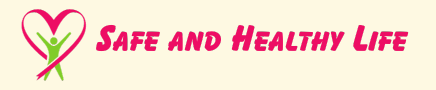Give a one-word or short phrase answer to the question: 
What is the focus of the brand?

Health and safety